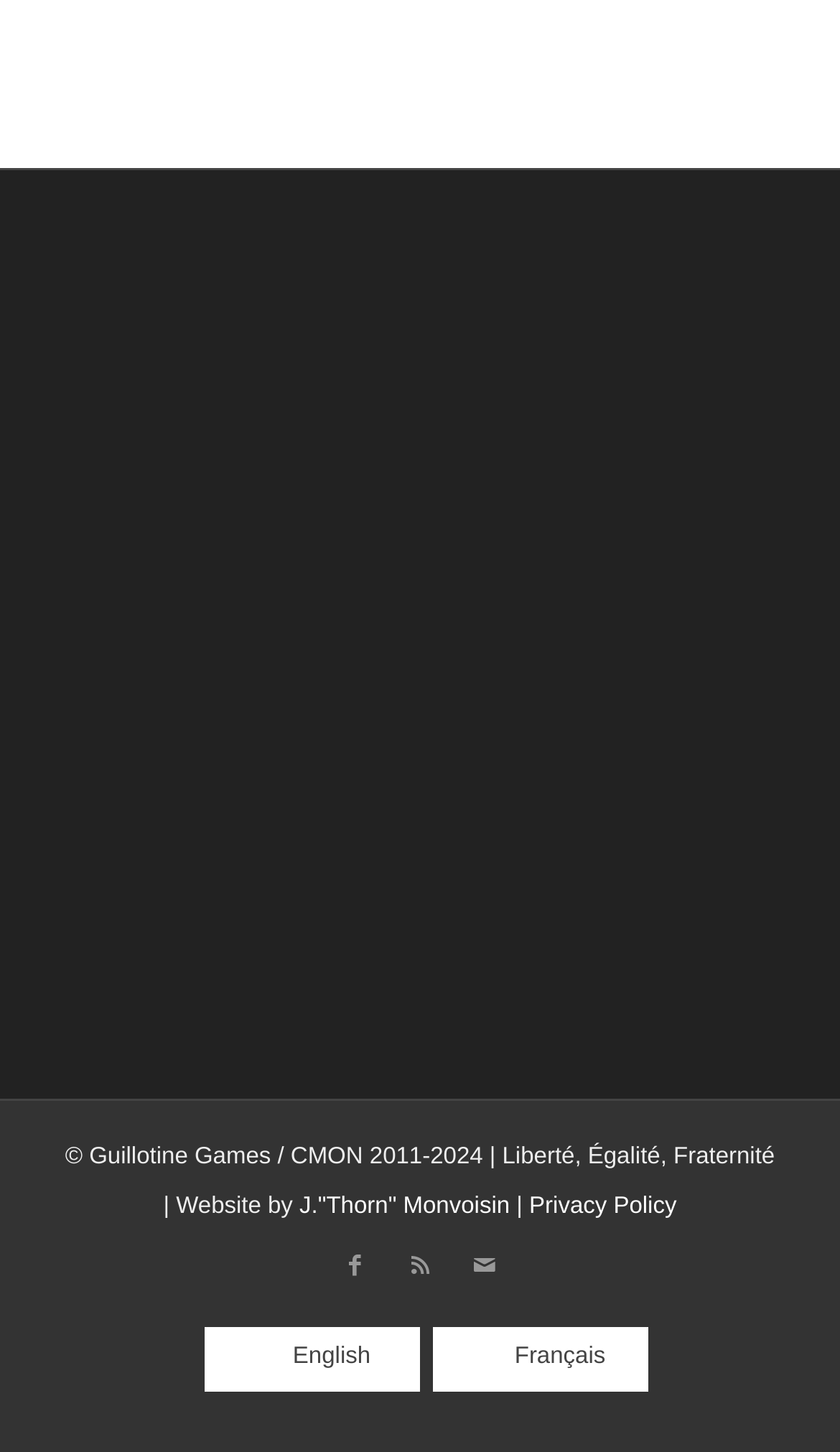Answer the question in a single word or phrase:
What are the available language options?

English, Français